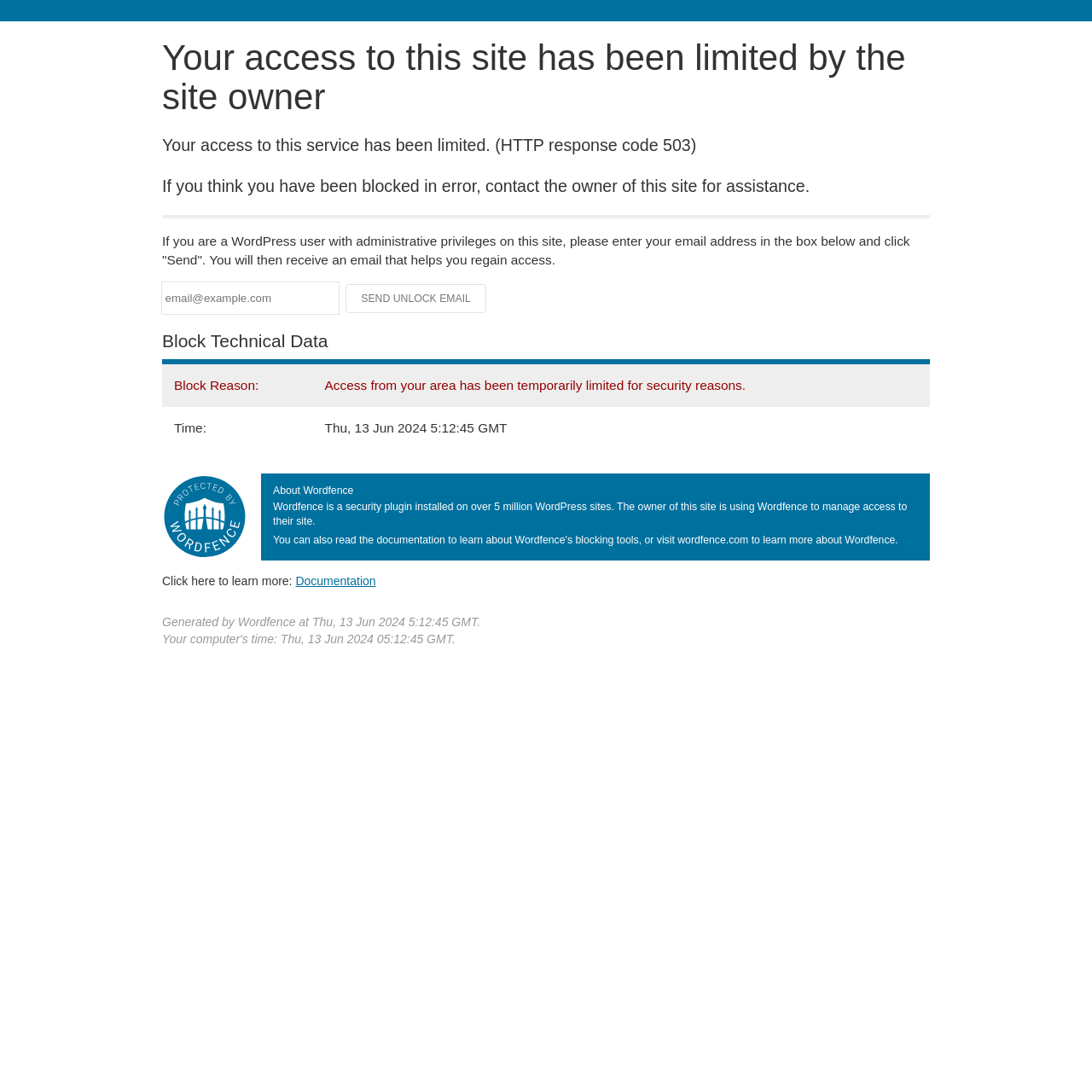What is the timestamp of the block?
Please answer the question with as much detail as possible using the screenshot.

The timestamp of the block is mentioned in the table under 'Block Technical Data' section, where it is stated that the block occurred at 'Thu, 13 Jun 2024 5:12:45 GMT'.